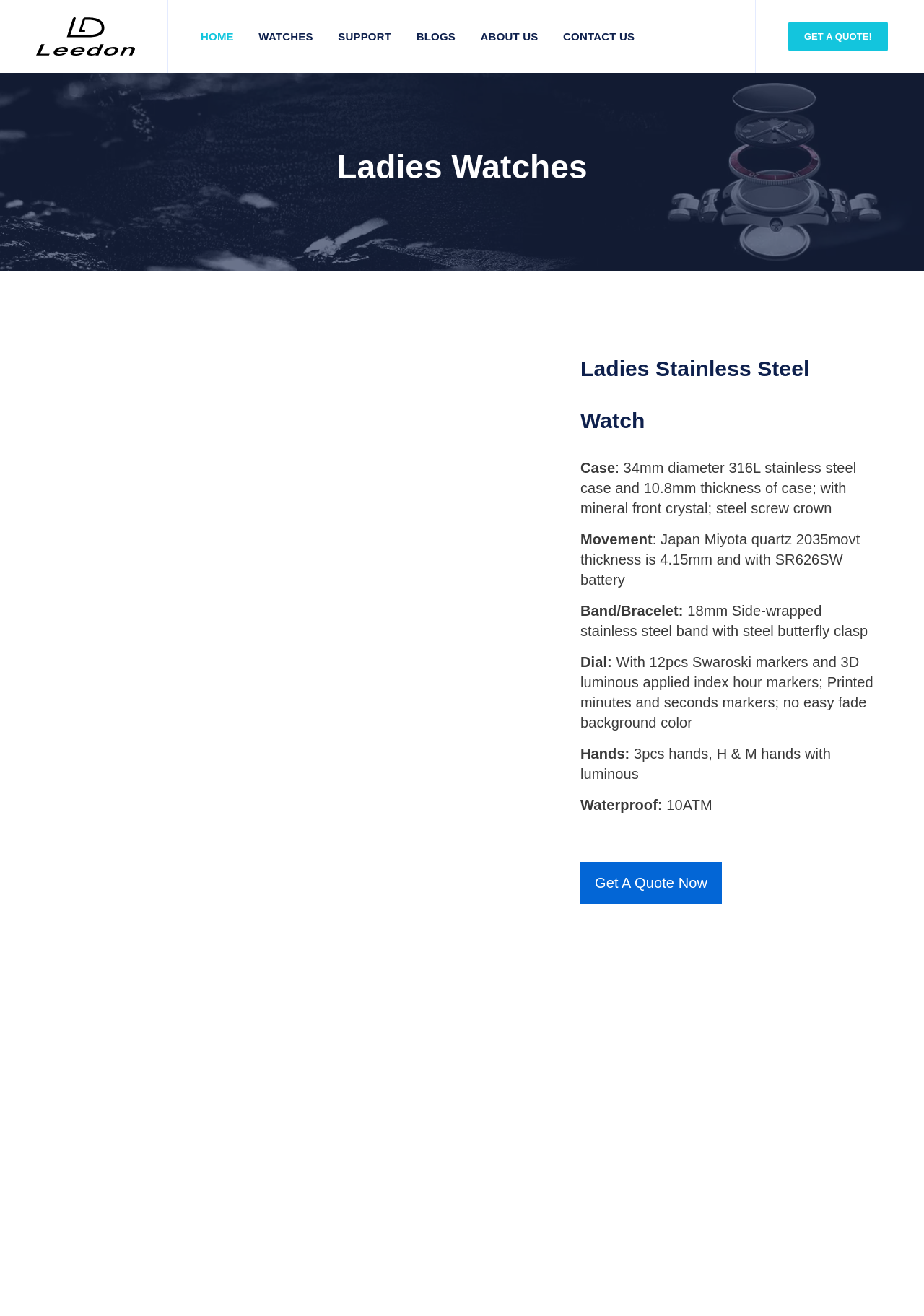What is the width of the band?
Using the image as a reference, give an elaborate response to the question.

I found the answer by looking at the 'Band/Bracelet:' section of the webpage, which describes the band as '18mm Side-wrapped stainless steel band with steel butterfly clasp'.